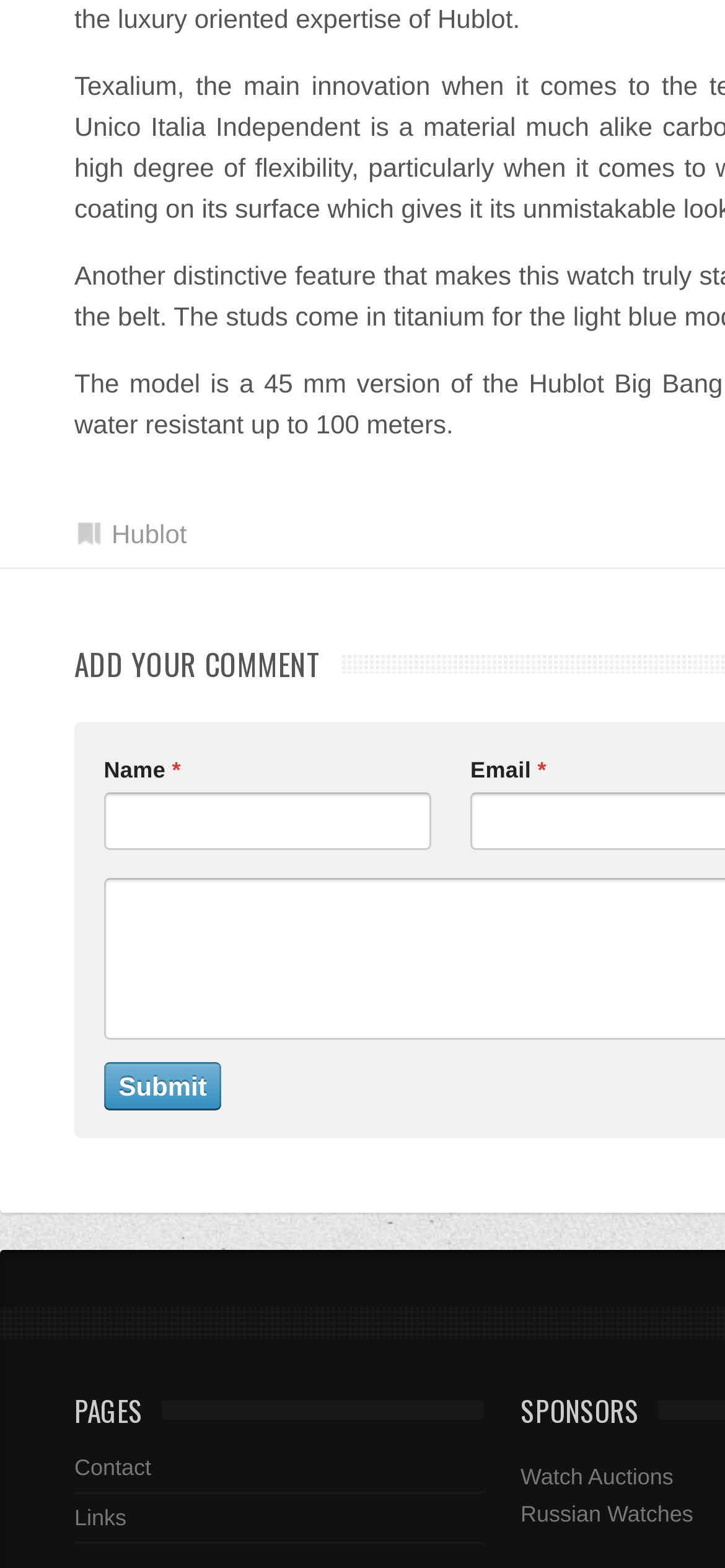Determine the bounding box for the described UI element: "Watch Auctions".

[0.718, 0.934, 0.929, 0.95]